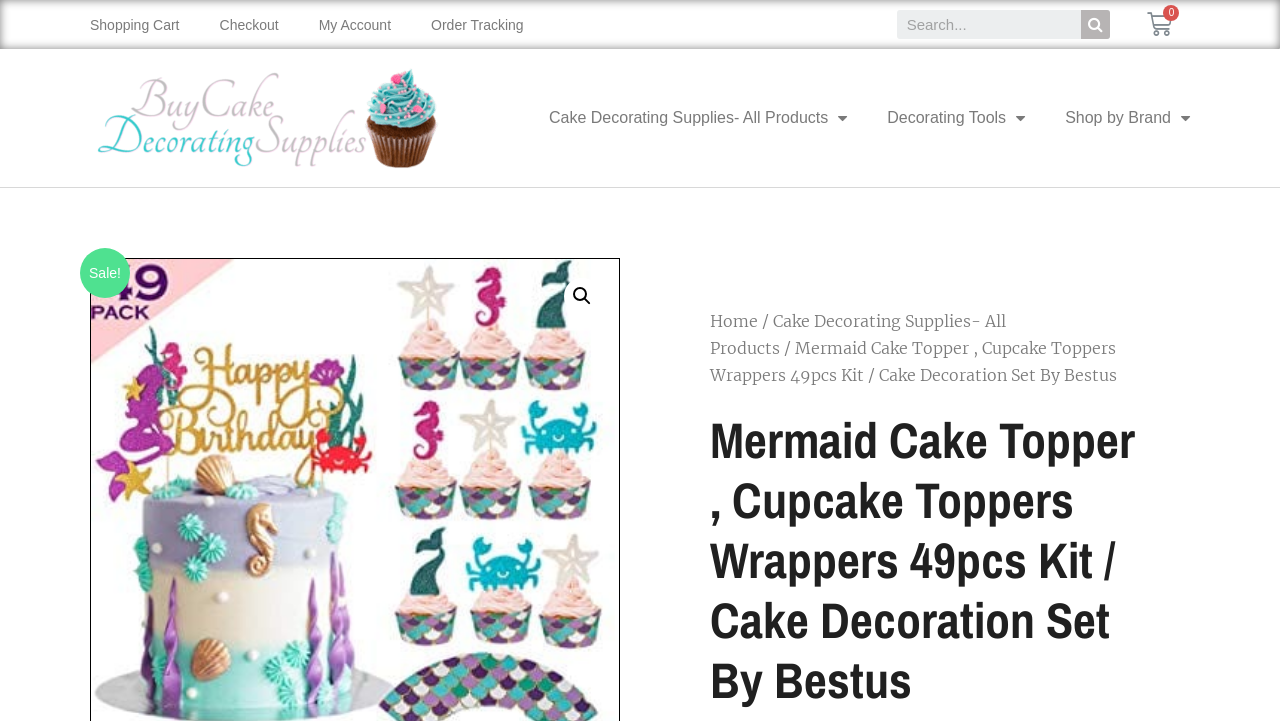Please indicate the bounding box coordinates for the clickable area to complete the following task: "Track orders". The coordinates should be specified as four float numbers between 0 and 1, i.e., [left, top, right, bottom].

[0.321, 0.002, 0.425, 0.066]